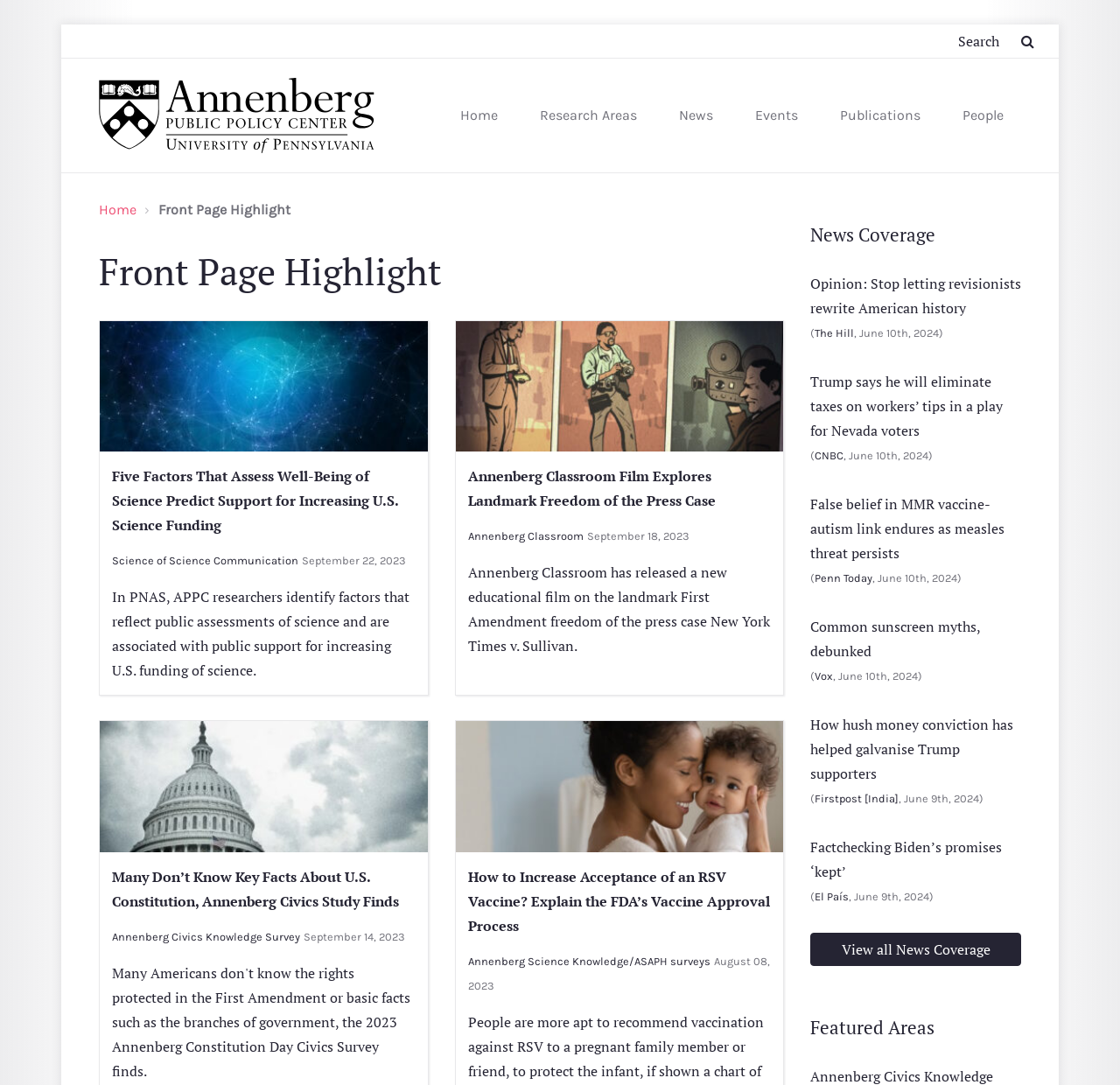Please identify the bounding box coordinates of the clickable area that will allow you to execute the instruction: "Read about Five Factors That Assess Well-Being of Science".

[0.1, 0.43, 0.355, 0.493]